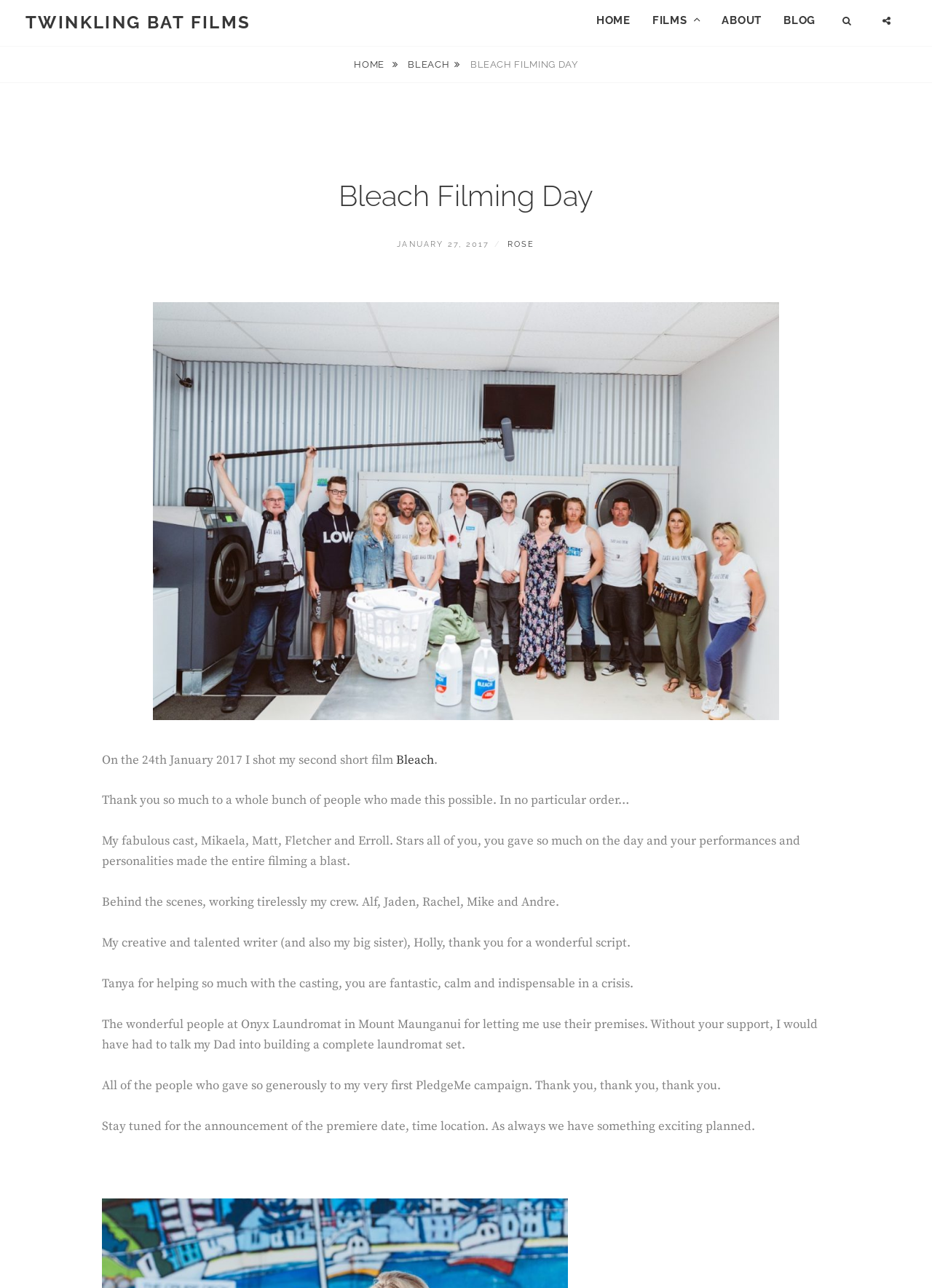Analyze the image and answer the question with as much detail as possible: 
What is the location of the laundromat used in the film?

The location of the laundromat used in the film is mentioned in the text as 'Onyx Laundromat in Mount Maunganui', indicating that the laundromat is located in Mount Maunganui.